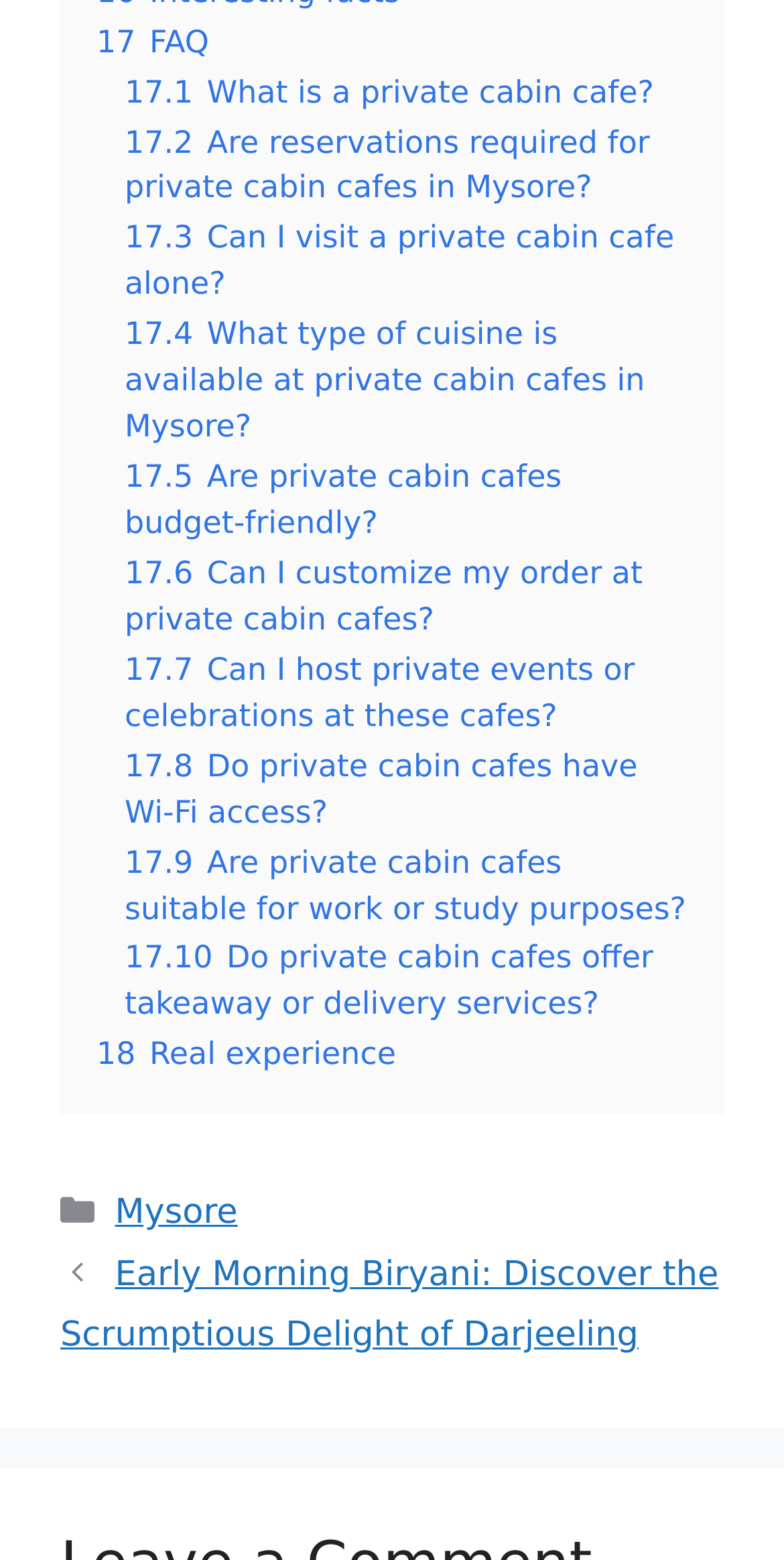Identify and provide the bounding box coordinates of the UI element described: "17 FAQ". The coordinates should be formatted as [left, top, right, bottom], with each number being a float between 0 and 1.

[0.123, 0.015, 0.267, 0.038]